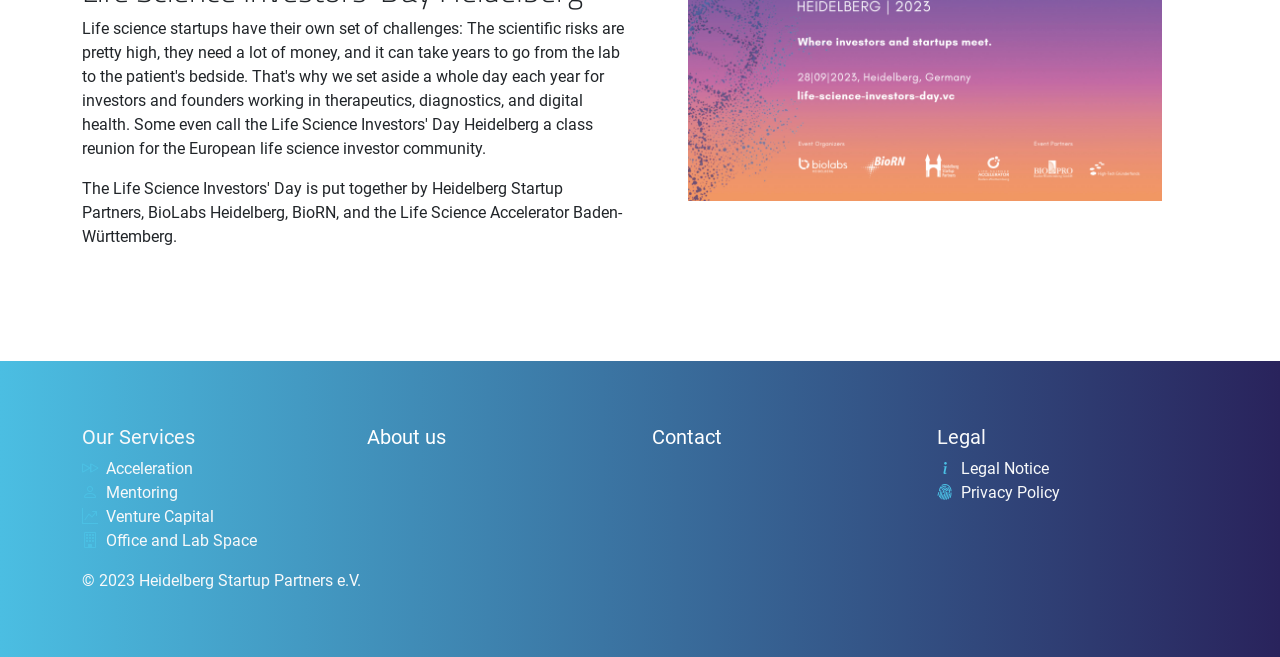Please determine the bounding box coordinates of the element's region to click in order to carry out the following instruction: "Explore Venture Capital". The coordinates should be four float numbers between 0 and 1, i.e., [left, top, right, bottom].

[0.064, 0.769, 0.268, 0.805]